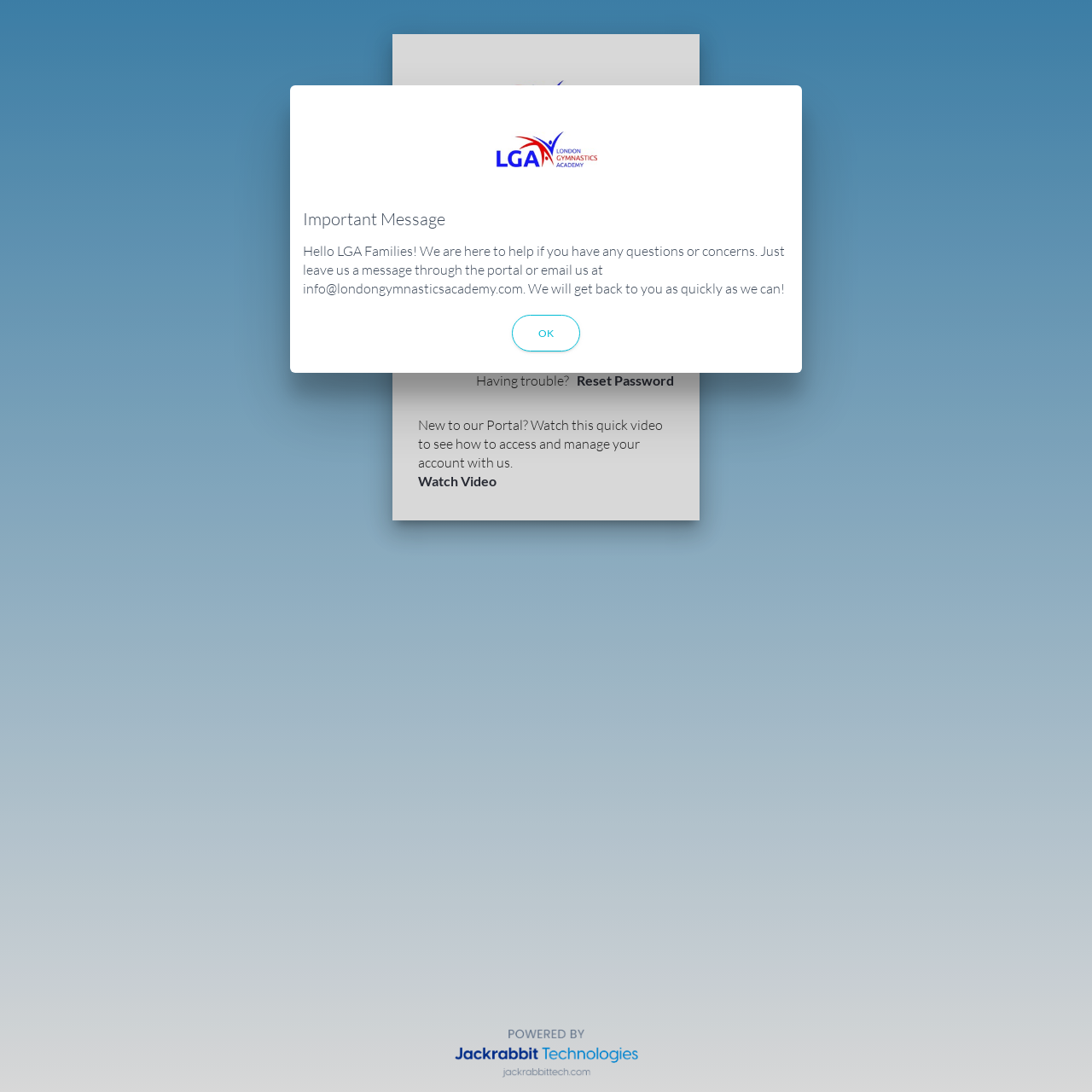What is the purpose of the textbox above 'Email or User ID'?
Answer the question with a thorough and detailed explanation.

The textbox above 'Email or User ID' is likely used to input the user's email address or user ID, which is required to log in to the London Gymnastics Academy Parent Portal.